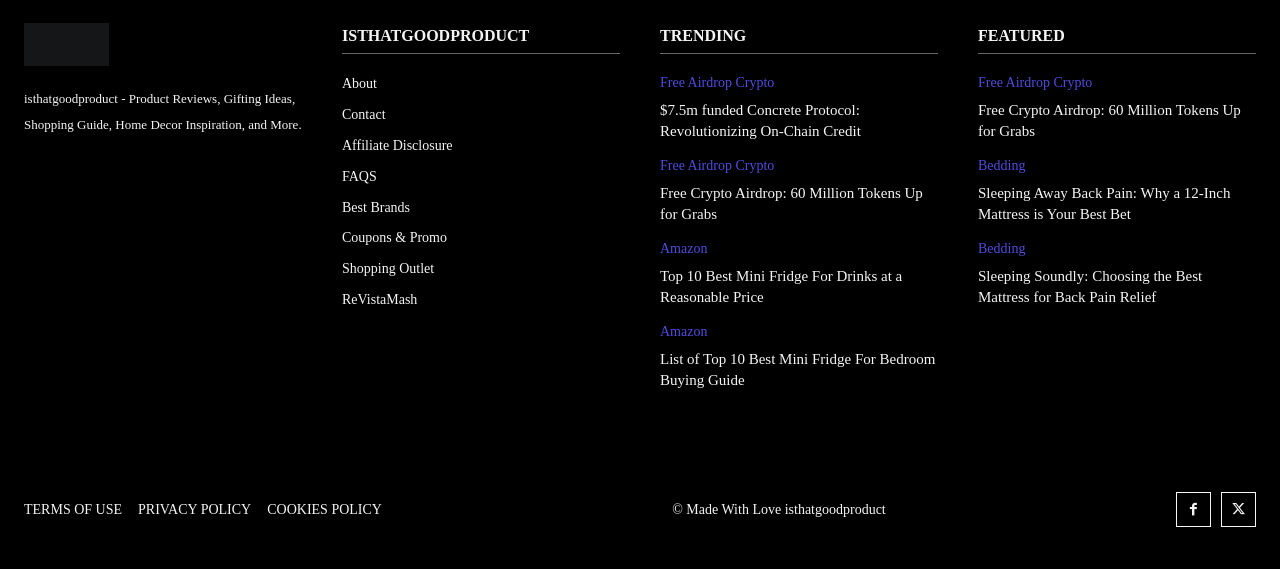Bounding box coordinates should be provided in the format (top-left x, top-left y, bottom-right x, bottom-right y) with all values between 0 and 1. Identify the bounding box for this UI element: Bedding

[0.764, 0.278, 0.801, 0.307]